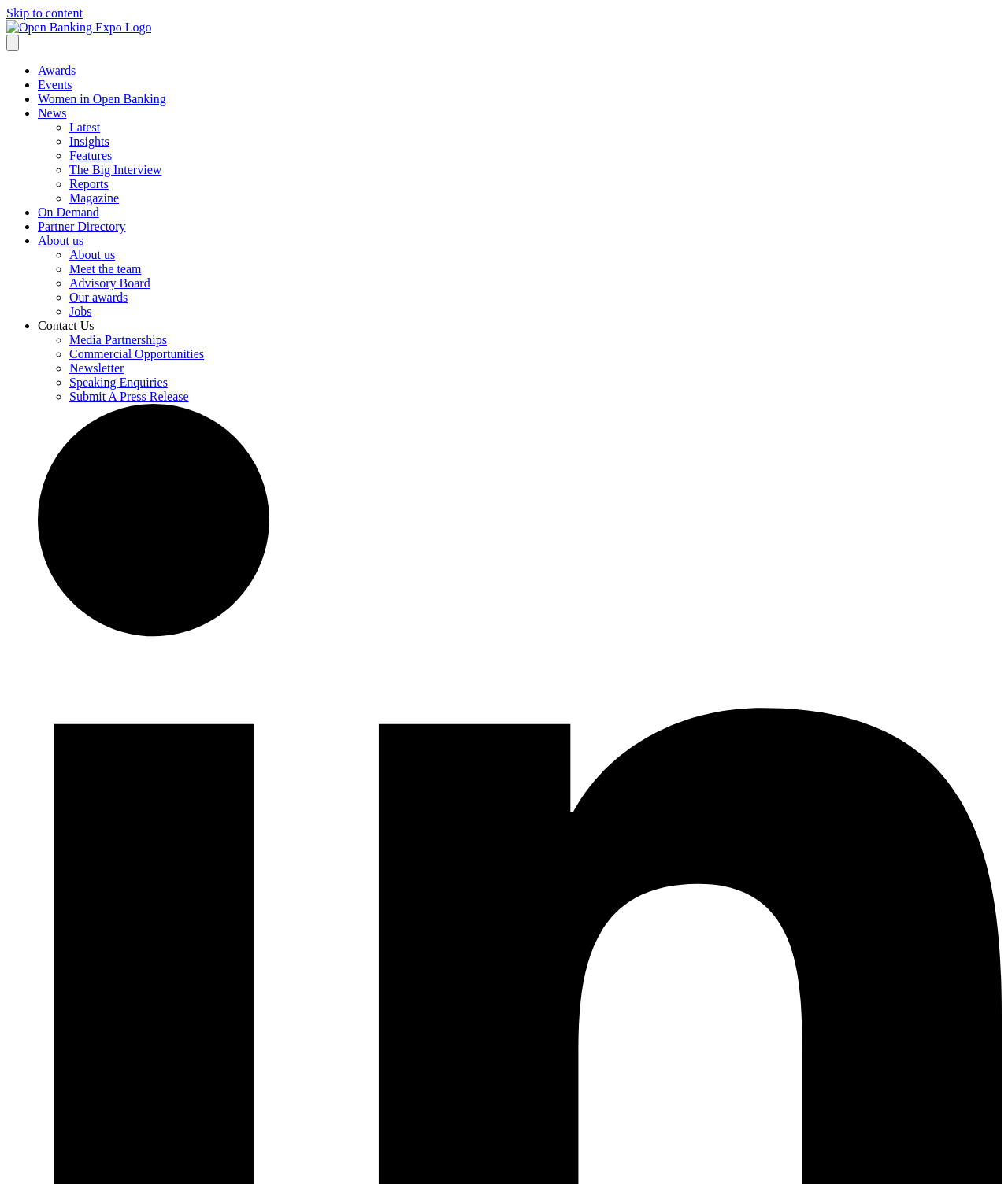Please extract the primary headline from the webpage.

TrueLayer and Incredible ‘pioneer’ VRPs for credit repayments